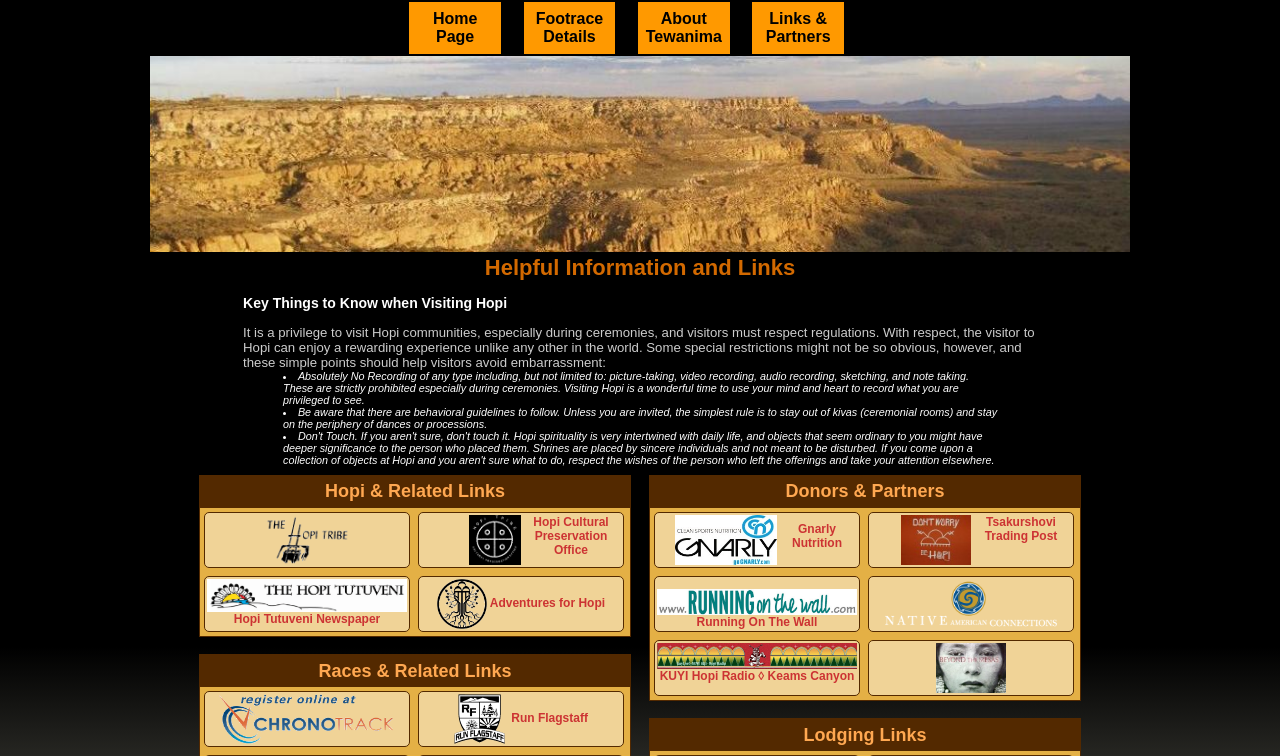Please locate the bounding box coordinates of the element's region that needs to be clicked to follow the instruction: "Read the helpful information about visiting Hopi communities". The bounding box coordinates should be provided as four float numbers between 0 and 1, i.e., [left, top, right, bottom].

[0.19, 0.43, 0.808, 0.49]